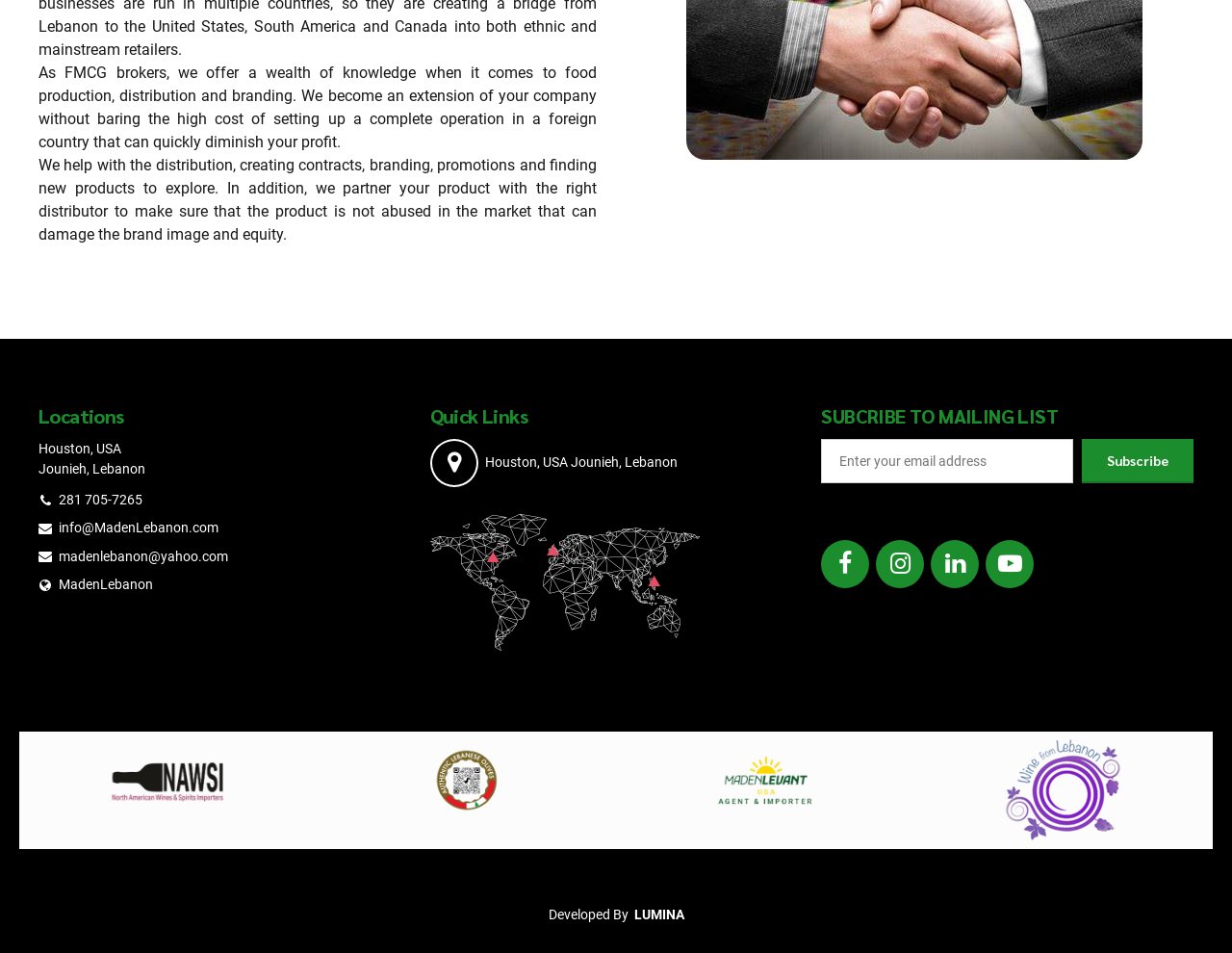Predict the bounding box for the UI component with the following description: "Houston, USA Jounieh, Lebanon".

[0.349, 0.461, 0.55, 0.511]